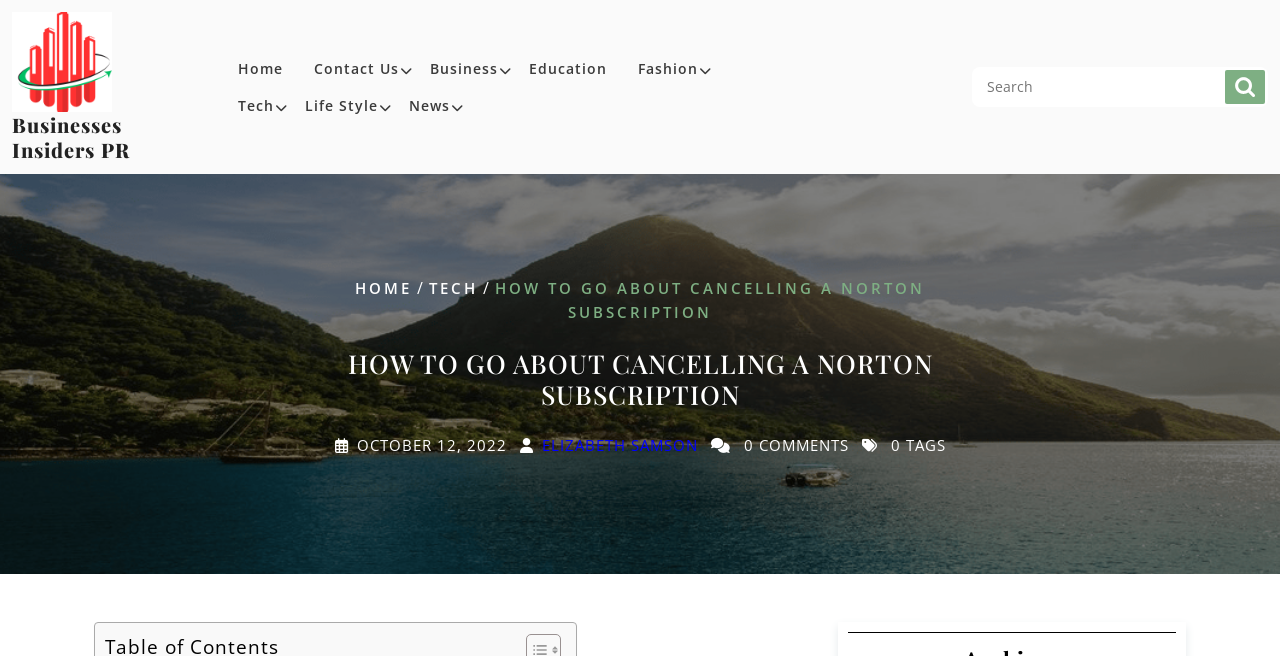Find the bounding box coordinates of the clickable element required to execute the following instruction: "read about cancelling a Norton subscription". Provide the coordinates as four float numbers between 0 and 1, i.e., [left, top, right, bottom].

[0.387, 0.423, 0.723, 0.49]